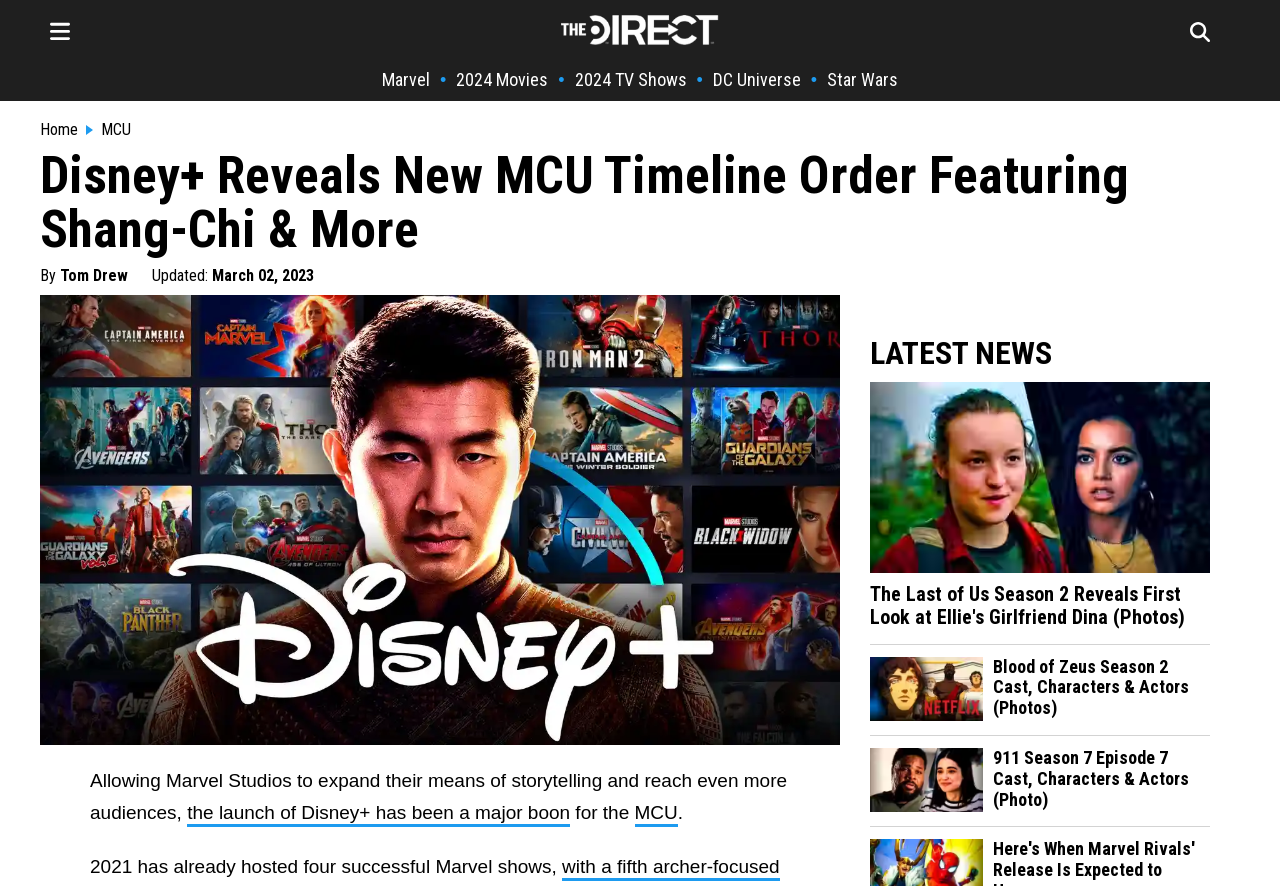Given the element description, predict the bounding box coordinates in the format (top-left x, top-left y, bottom-right x, bottom-right y). Make sure all values are between 0 and 1. Here is the element description: Местоположение по IP

None